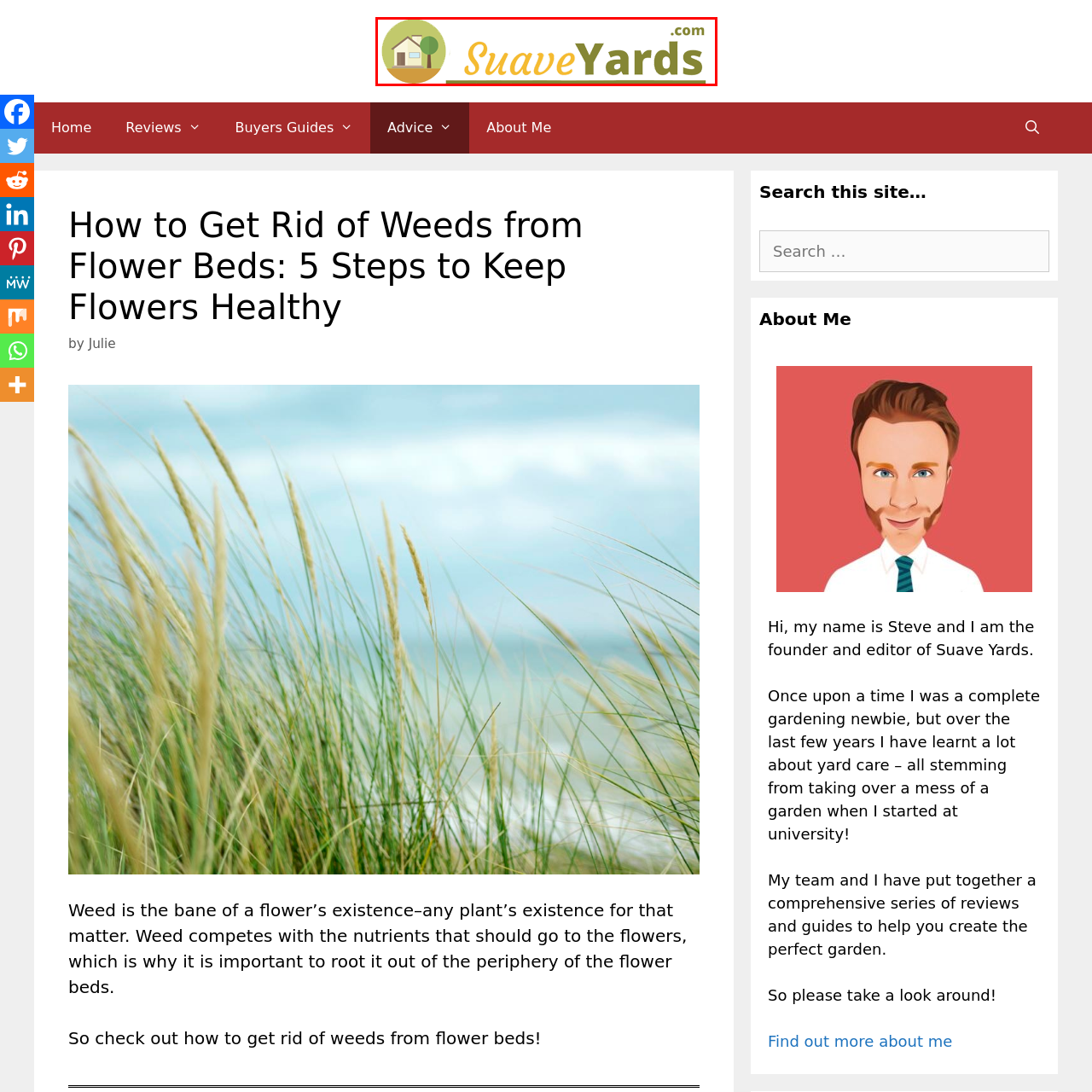Inspect the picture enclosed by the red border, What color is the font of 'Suave' in the logo? Provide your answer as a single word or phrase.

Orange